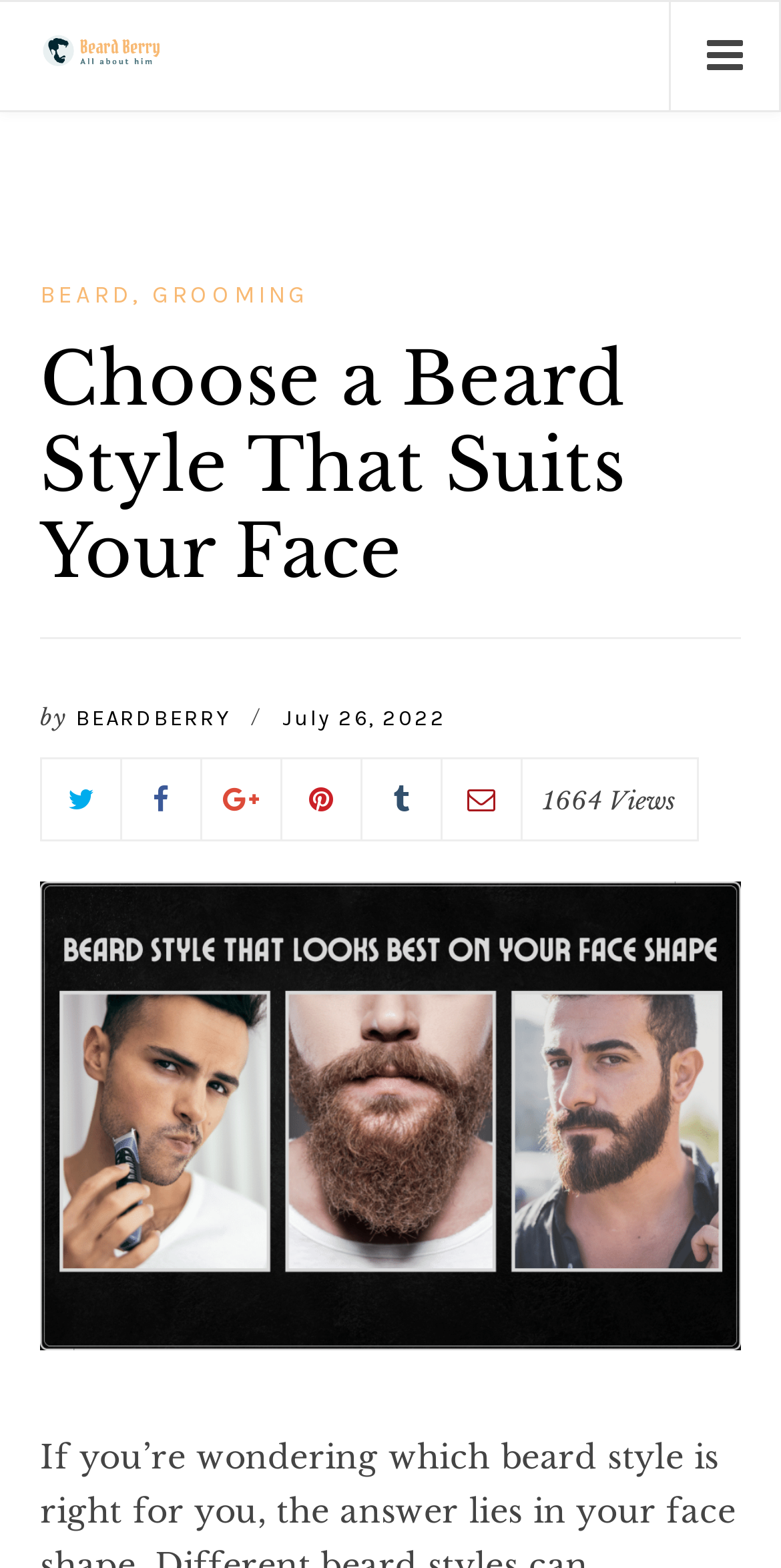What is the topic of the article?
Please use the visual content to give a single word or phrase answer.

Beard style